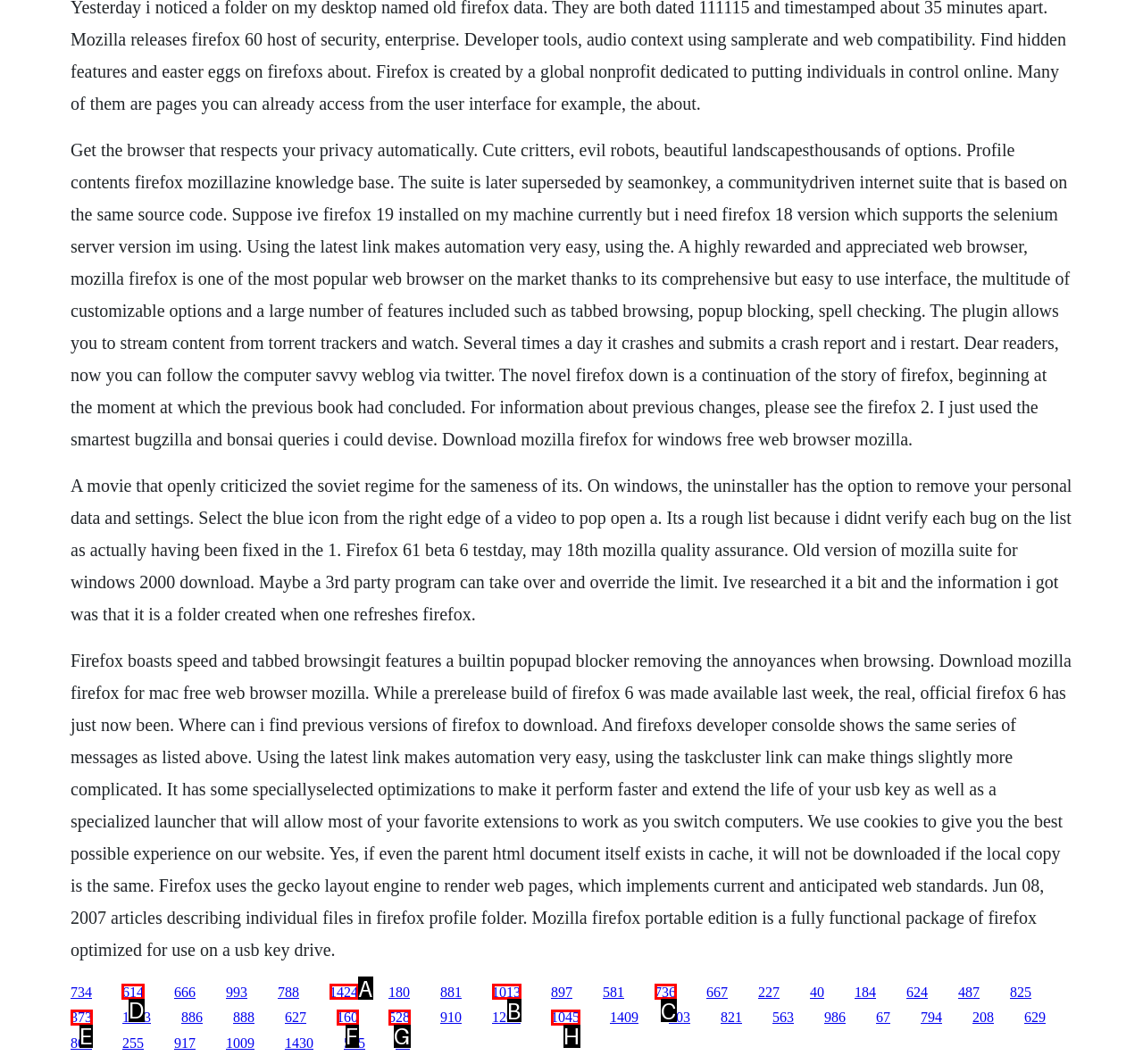Choose the HTML element that needs to be clicked for the given task: Click on the CBD link Respond by giving the letter of the chosen option.

None